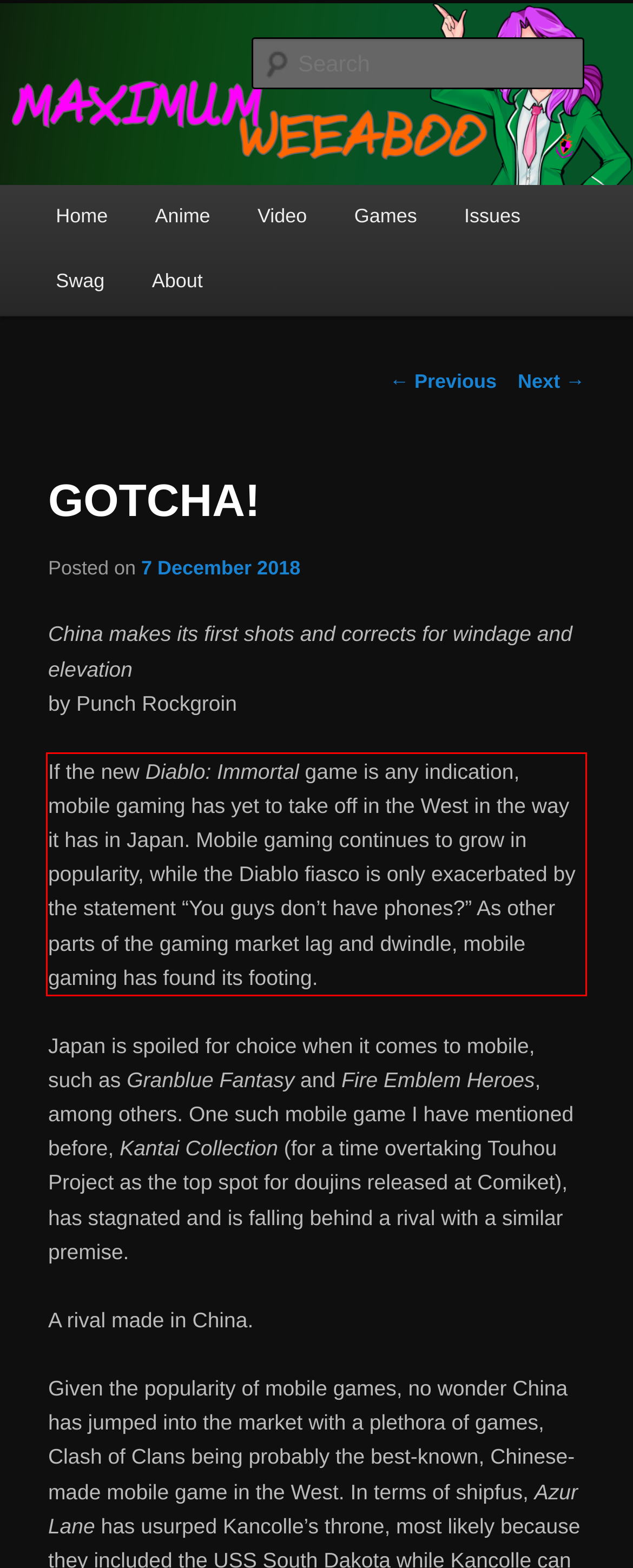By examining the provided screenshot of a webpage, recognize the text within the red bounding box and generate its text content.

If the new Diablo: Immortal game is any indication, mobile gaming has yet to take off in the West in the way it has in Japan. Mobile gaming continues to grow in popularity, while the Diablo fiasco is only exacerbated by the statement “You guys don’t have phones?” As other parts of the gaming market lag and dwindle, mobile gaming has found its footing.